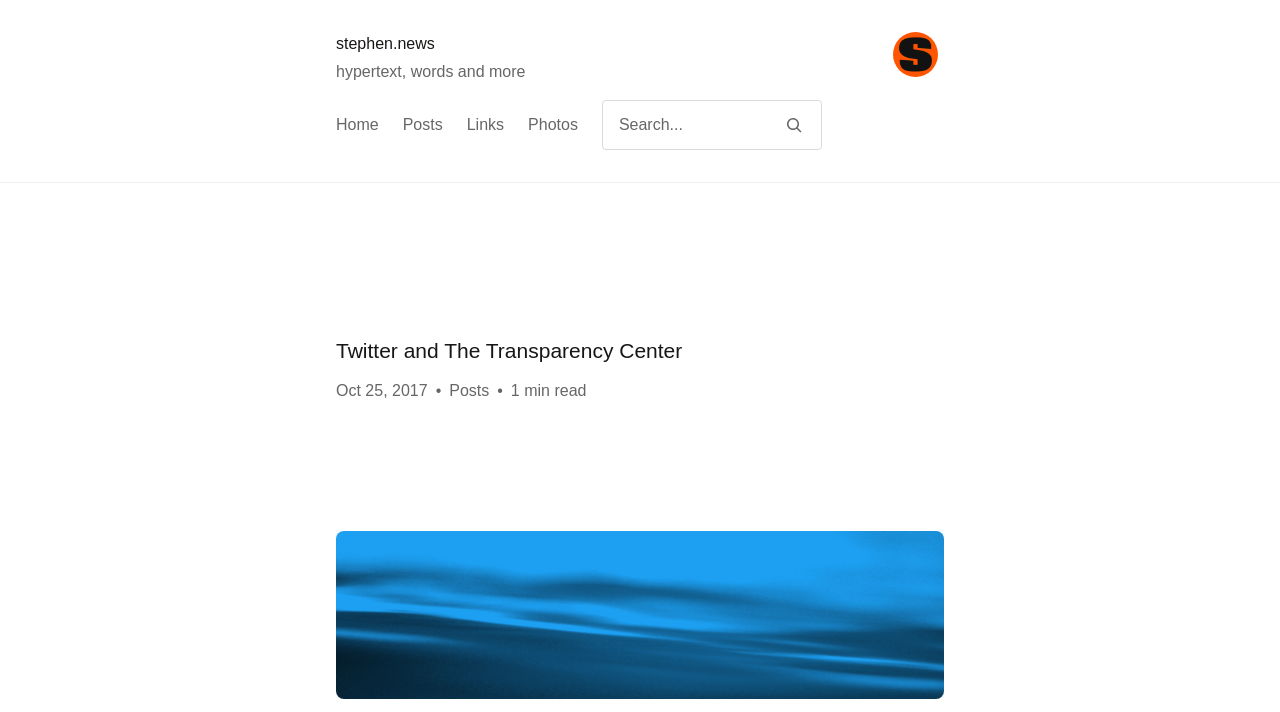Explain the webpage's layout and main content in detail.

The webpage appears to be a blog post or article page, with a focus on the topic of Twitter and transparency. At the top left of the page, there is a link to "stephen.news" and a static text element reading "hypertext, words and more". 

Below this, there is a navigation header with four links: "Home", "Posts", "Links", and "Photos", which are evenly spaced and aligned horizontally. To the right of the navigation header, there is a search bar with a search button and a magnifying glass icon.

On the top right of the page, there is another link to "stephen.news" with an accompanying image. The main content of the page begins with a heading that reads "Twitter and The Transparency Center". Below this, there is a timestamp indicating that the post was published on October 25, 2017, followed by a bullet point and a link to "Posts". The text "1 min read" suggests that the article can be read in one minute.

The main content of the page is accompanied by a figure or image that takes up a significant portion of the page, spanning from the middle to the bottom. The image is not described, but it is likely related to the topic of the article. Overall, the page has a simple and clean layout, with a focus on presenting the article's content in a clear and readable manner.